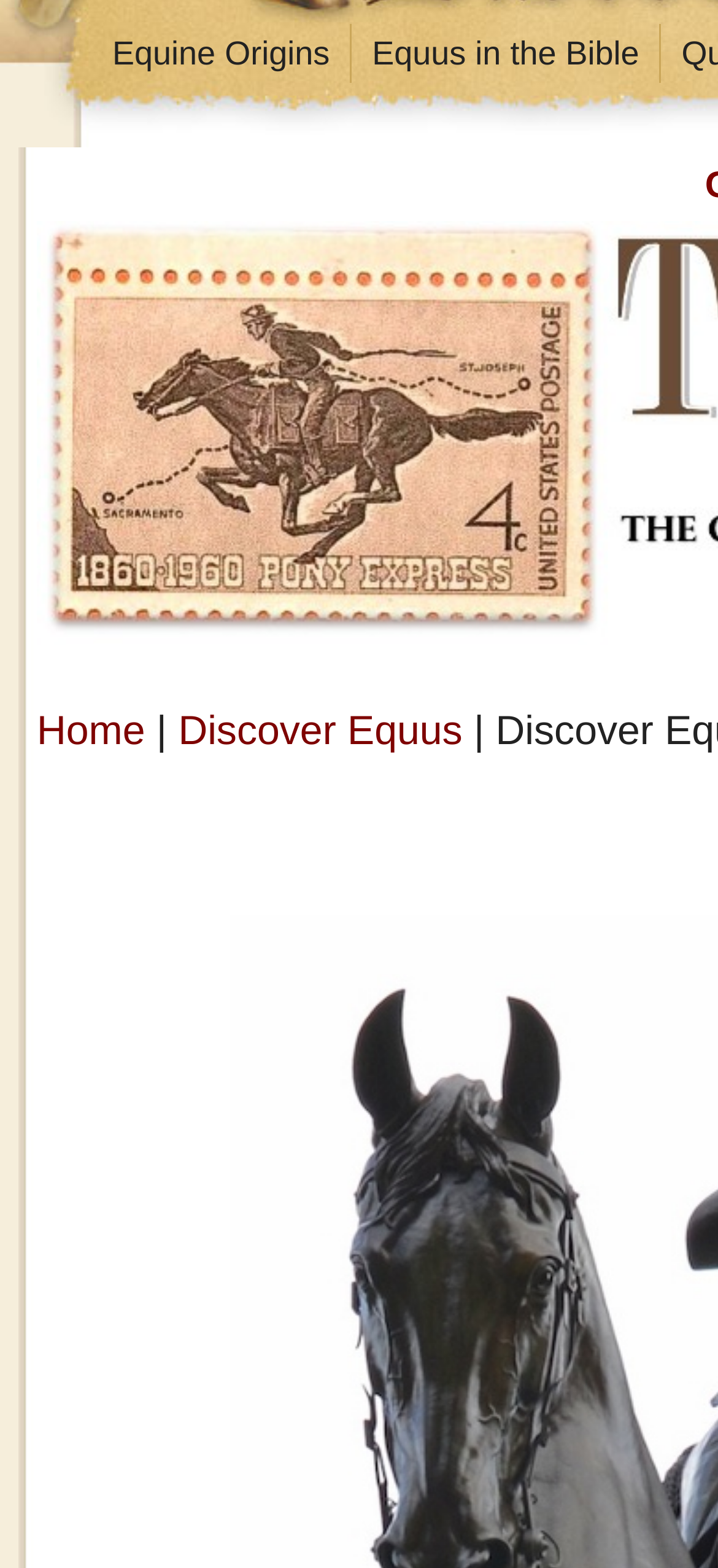Identify the bounding box for the given UI element using the description provided. Coordinates should be in the format (top-left x, top-left y, bottom-right x, bottom-right y) and must be between 0 and 1. Here is the description: Discover Equus

[0.248, 0.451, 0.66, 0.48]